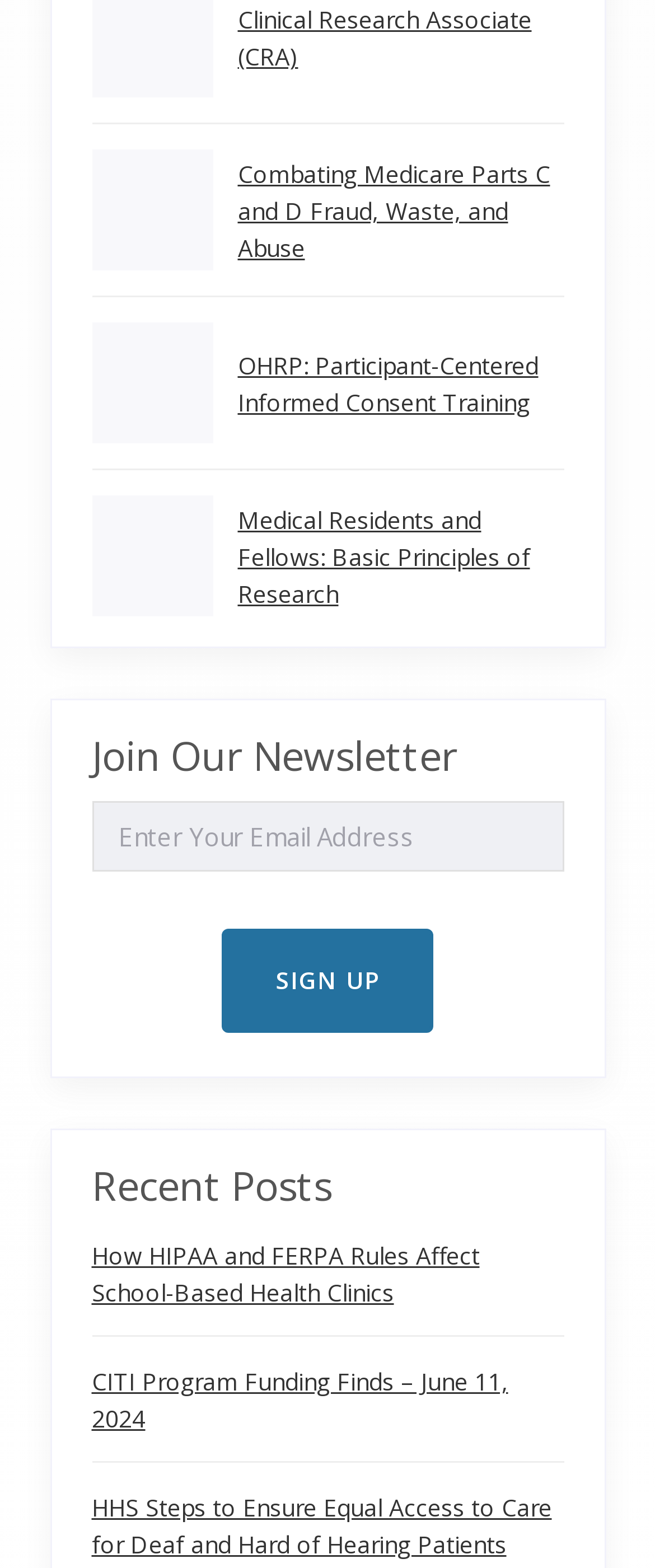Determine the bounding box coordinates for the clickable element required to fulfill the instruction: "View the image of doctor discussing issue with admin". Provide the coordinates as four float numbers between 0 and 1, i.e., [left, top, right, bottom].

[0.14, 0.096, 0.324, 0.173]